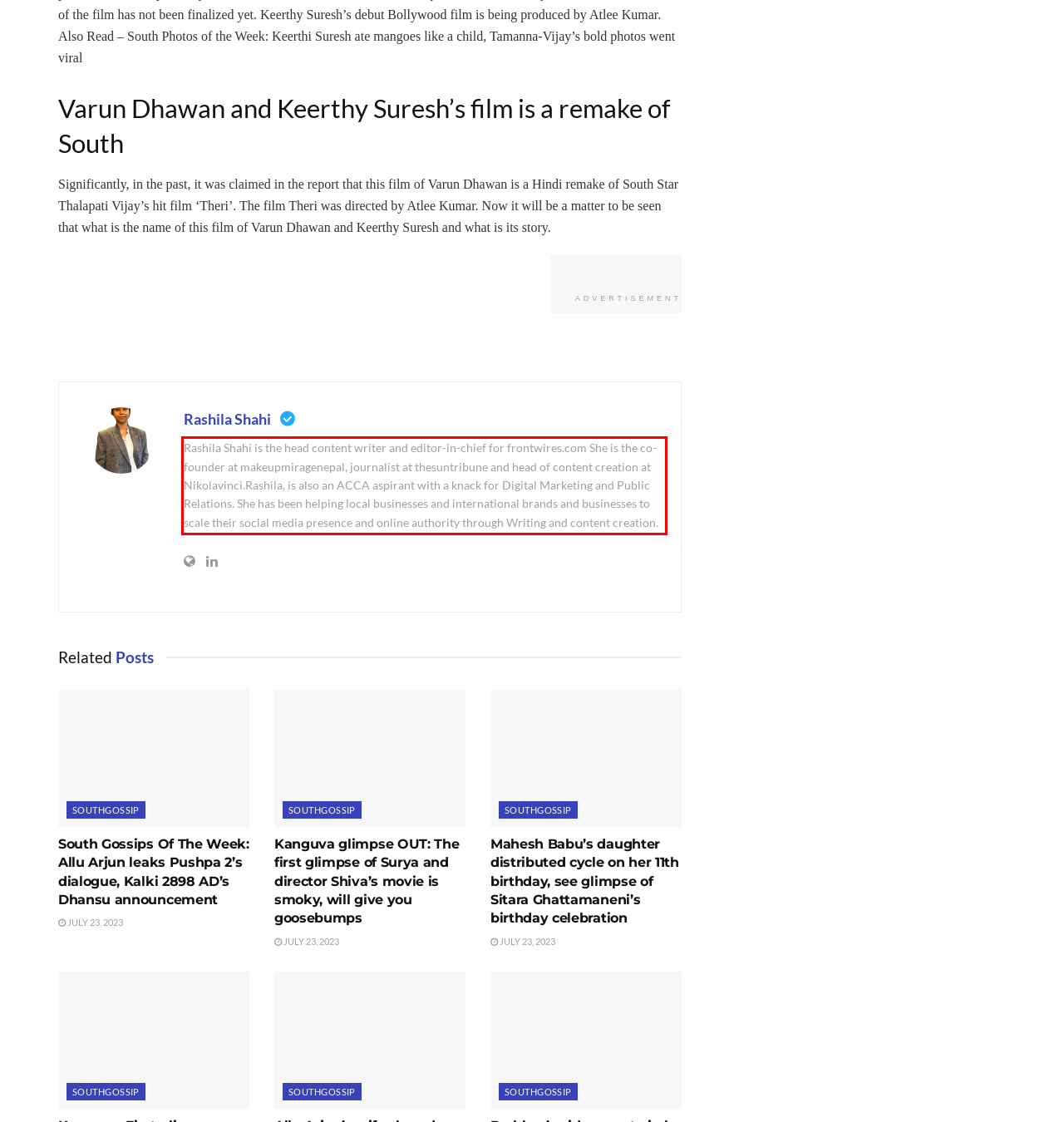Given a screenshot of a webpage with a red bounding box, extract the text content from the UI element inside the red bounding box.

Rashila Shahi is the head content writer and editor-in-chief for frontwires.com She is the co-founder at makeupmiragenepal, journalist at thesuntribune and head of content creation at Nikolavinci.Rashila, is also an ACCA aspirant with a knack for Digital Marketing and Public Relations. She has been helping local businesses and international brands and businesses to scale their social media presence and online authority through Writing and content creation.